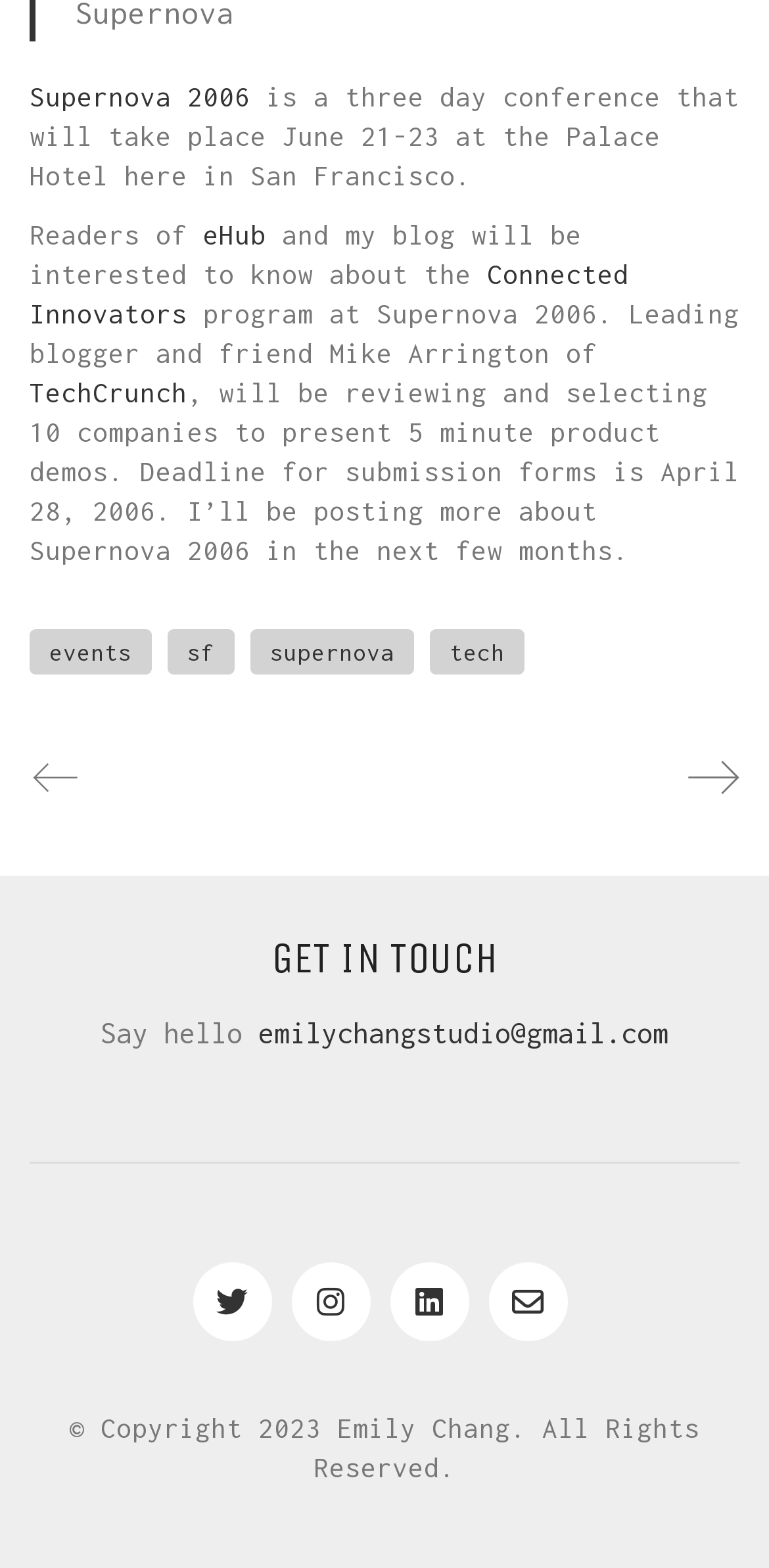What is the deadline for submission forms for Supernova 2006?
Answer the question with detailed information derived from the image.

The static text element states that 'Deadline for submission forms is April 28, 2006.'